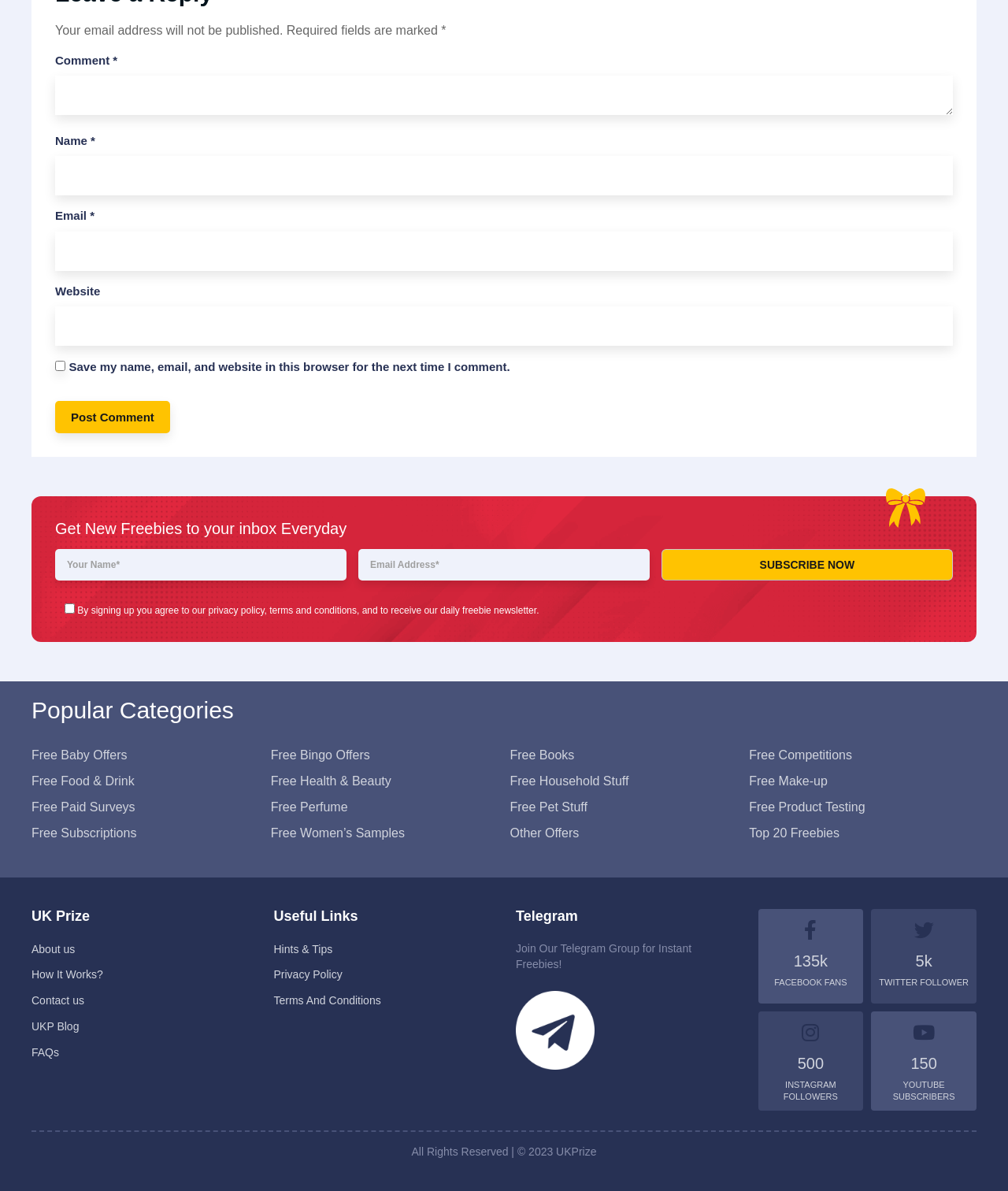Please specify the bounding box coordinates of the clickable section necessary to execute the following command: "Post a comment".

[0.055, 0.336, 0.169, 0.363]